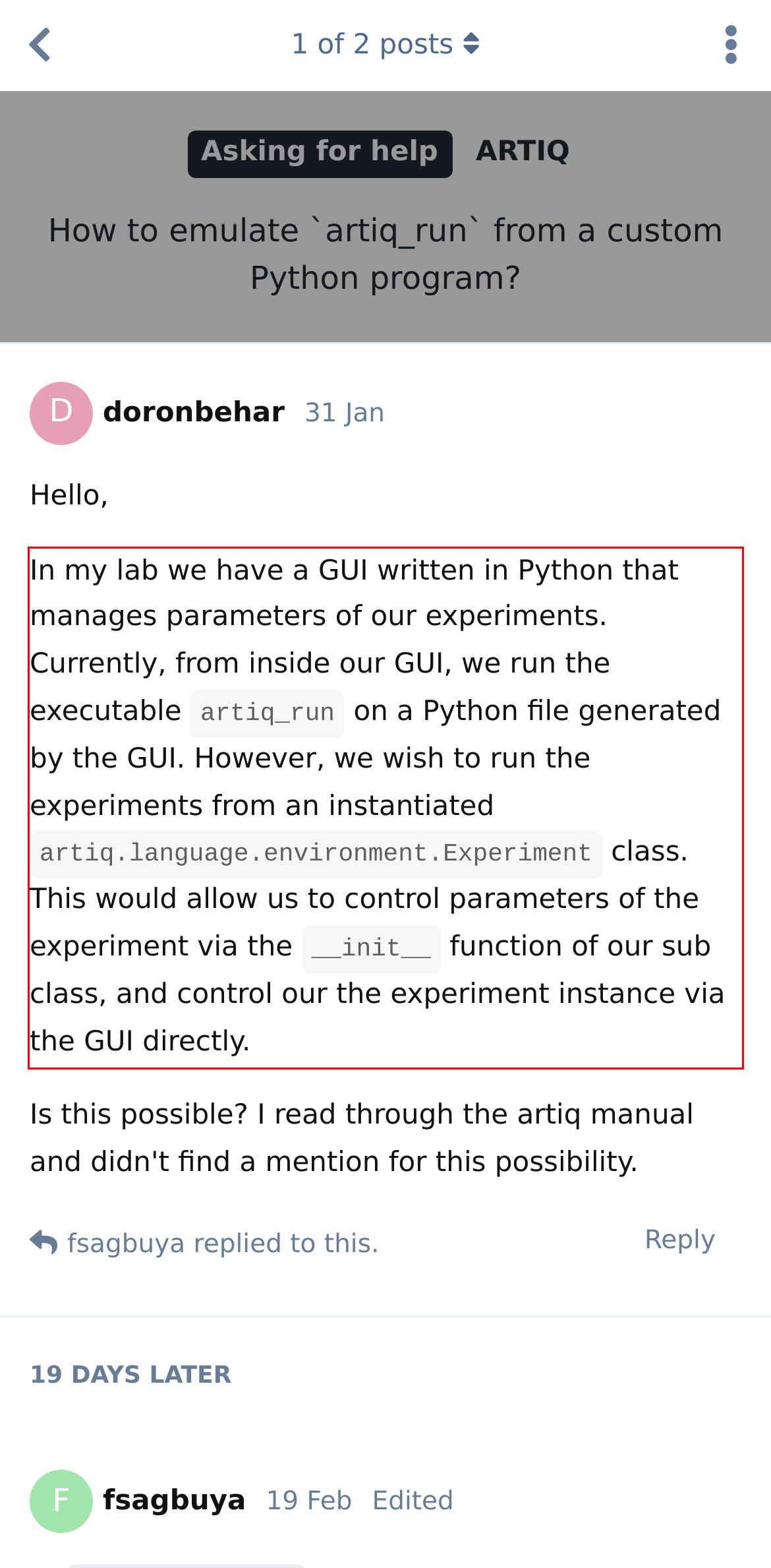Please use OCR to extract the text content from the red bounding box in the provided webpage screenshot.

In my lab we have a GUI written in Python that manages parameters of our experiments. Currently, from inside our GUI, we run the executable artiq_run on a Python file generated by the GUI. However, we wish to run the experiments from an instantiated artiq.language.environment.Experiment class. This would allow us to control parameters of the experiment via the __init__ function of our sub class, and control our the experiment instance via the GUI directly.